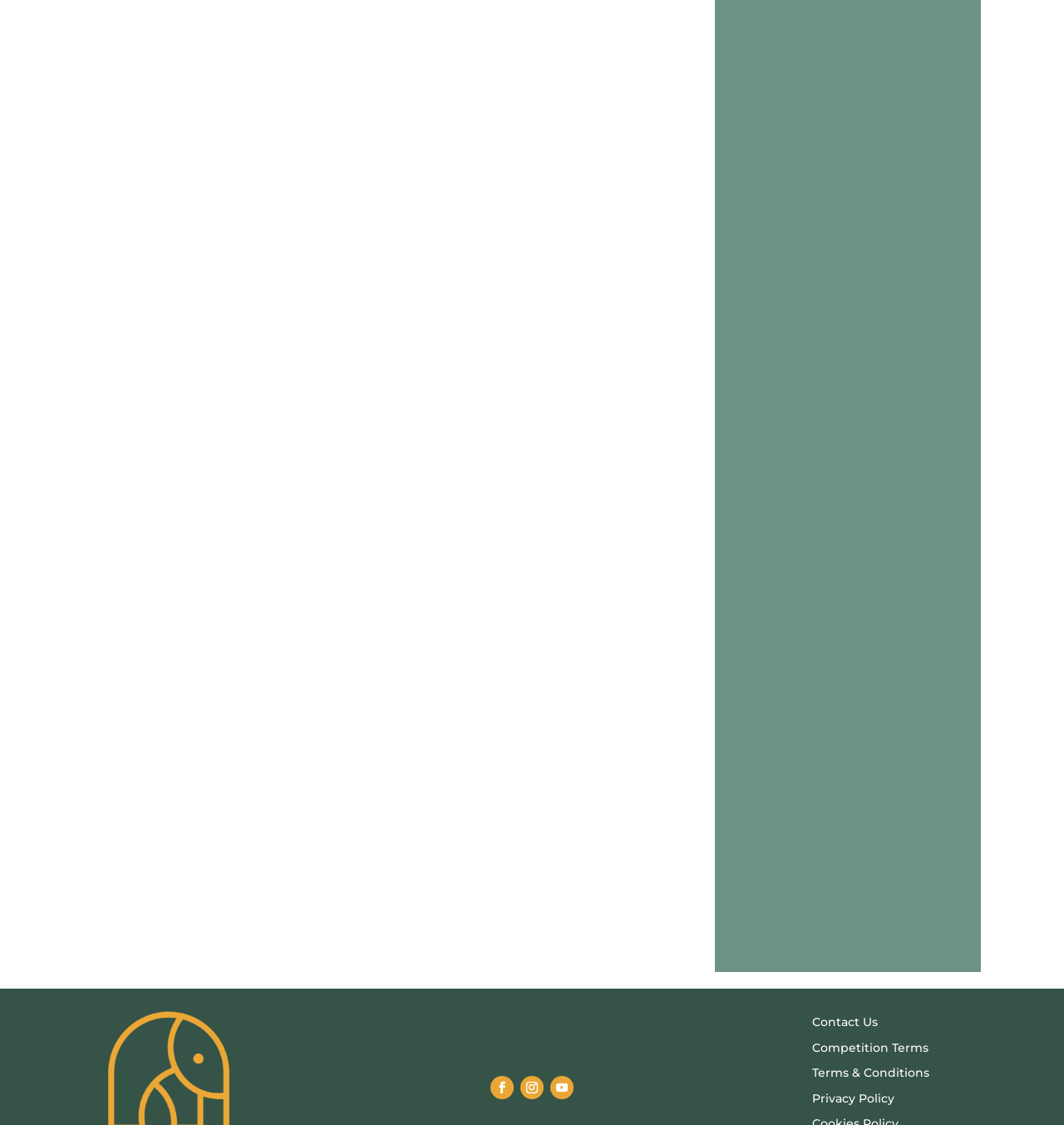Please find the bounding box coordinates in the format (top-left x, top-left y, bottom-right x, bottom-right y) for the given element description. Ensure the coordinates are floating point numbers between 0 and 1. Description: Terms & Conditions

[0.763, 0.947, 0.873, 0.96]